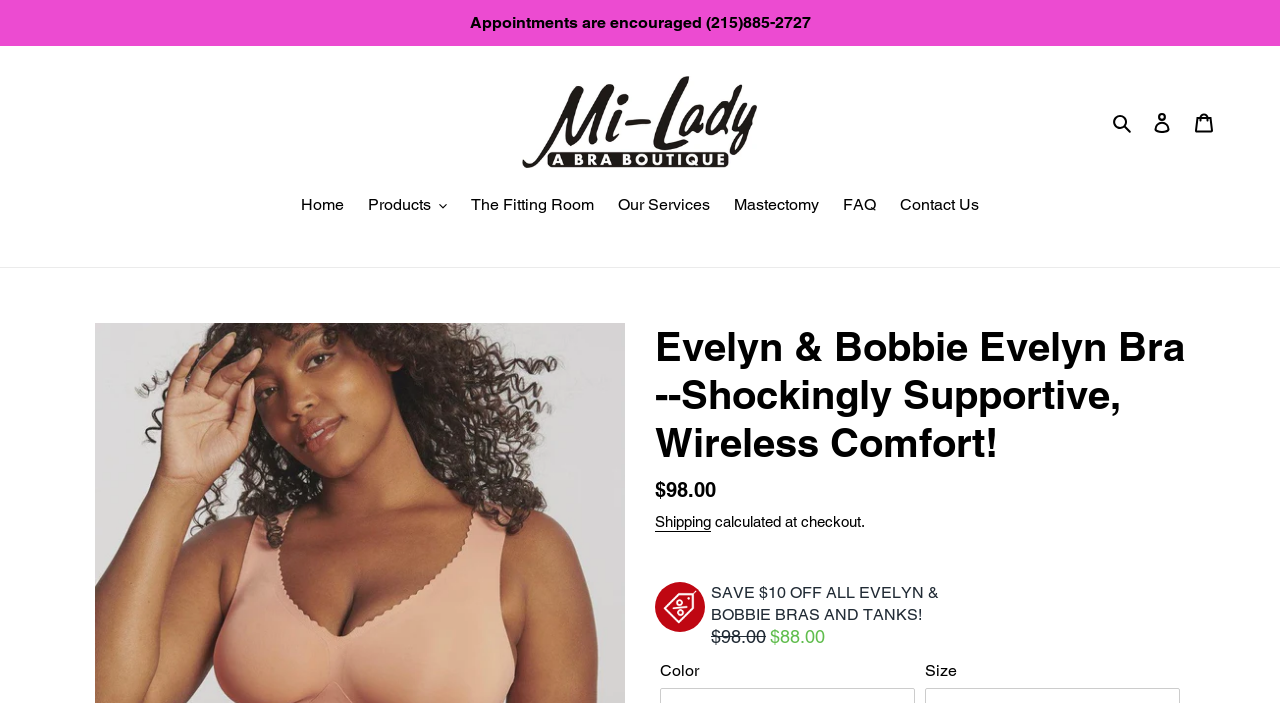Determine the bounding box coordinates for the area you should click to complete the following instruction: "Click the 'Search' button".

[0.864, 0.155, 0.891, 0.192]